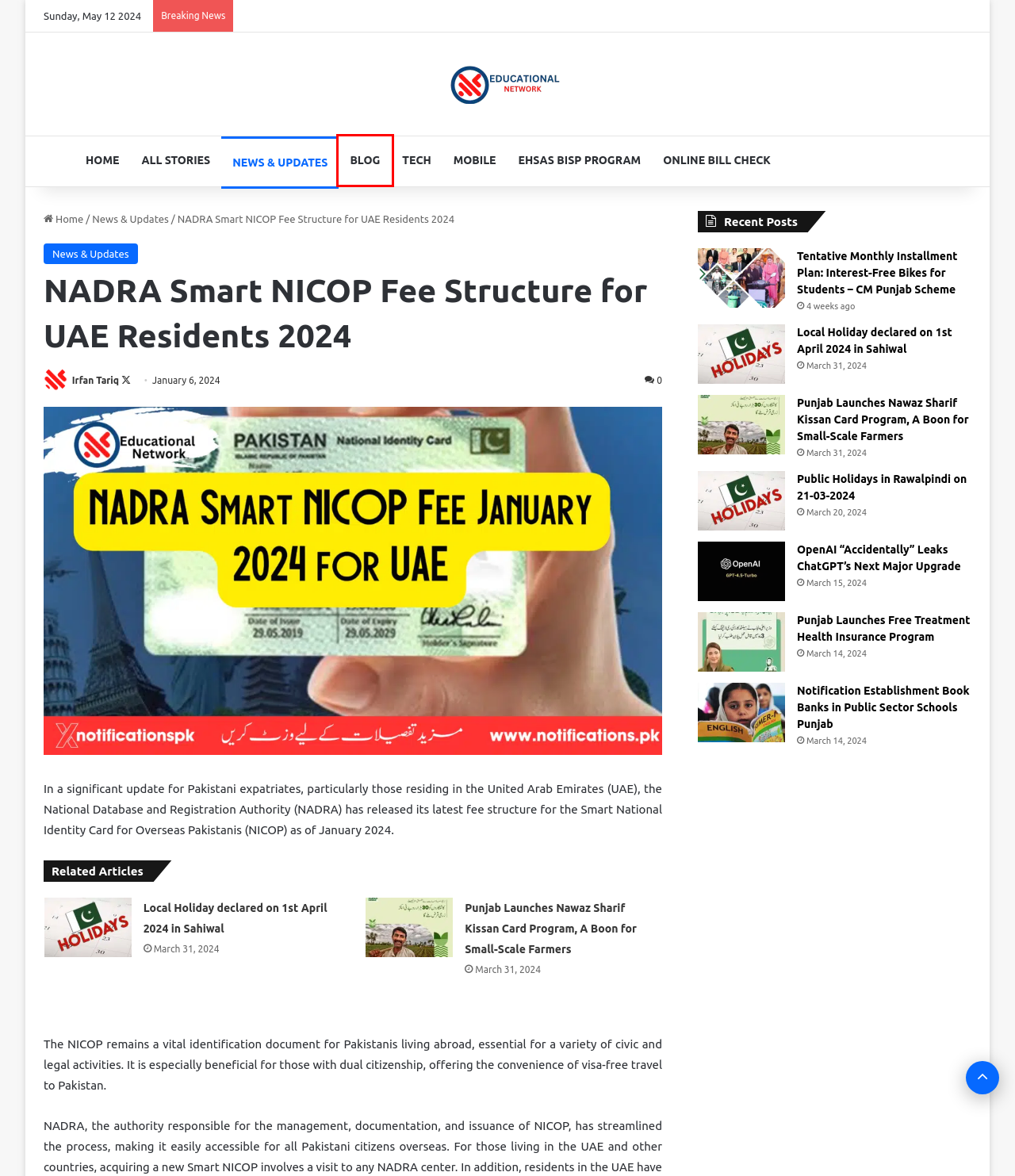Given a screenshot of a webpage with a red bounding box highlighting a UI element, choose the description that best corresponds to the new webpage after clicking the element within the red bounding box. Here are your options:
A. Online Bill Check - Educational Network
B. Tech - Educational Network
C. Educational Network
D. OpenAI “Accidentally” Leaks ChatGPT’s Next Major Upgrade
E. Punjab Launches Free Treatment Health Insurance Program
F. Tentative Monthly Installment Plan: Interest-Free Bikes For Students - CM Punjab Scheme
G. Blog - Educational Network
H. Punjab Launches Nawaz Sharif Kissan Card Program, A Boon For Small-Scale Farmers

G